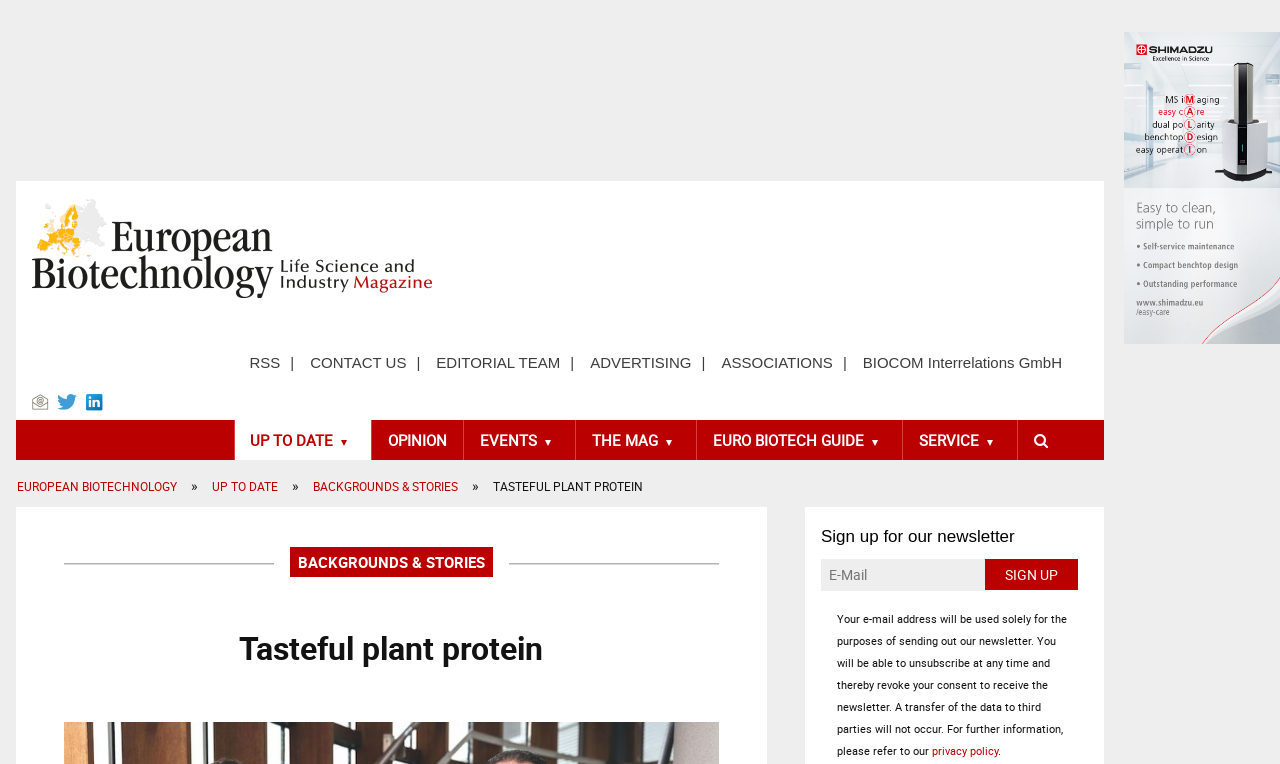Give the bounding box coordinates for the element described by: "name="submit" value="SIGN UP"".

[0.77, 0.732, 0.842, 0.772]